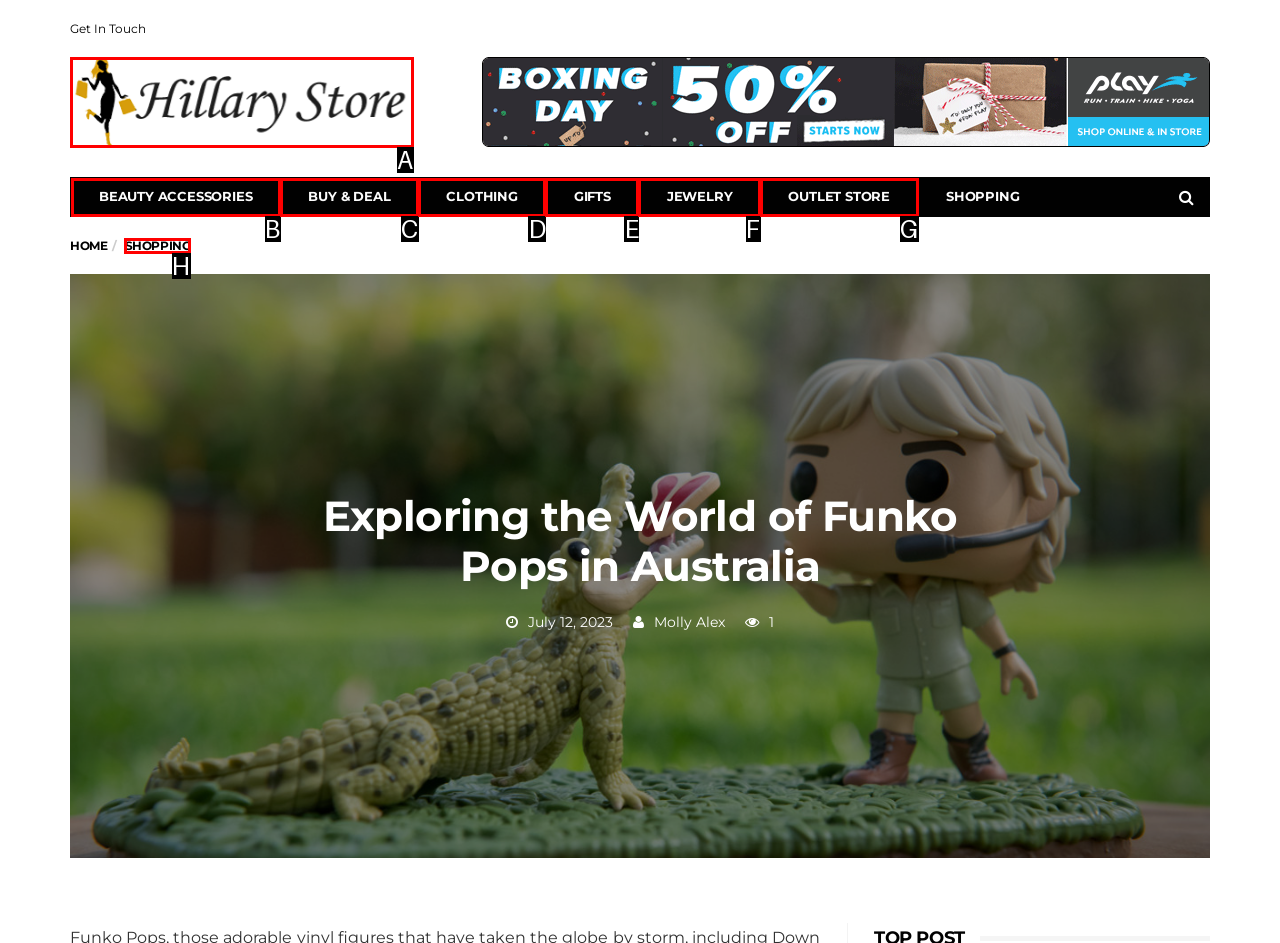Identify the correct UI element to click to follow this instruction: Visit Hillary Store
Respond with the letter of the appropriate choice from the displayed options.

A